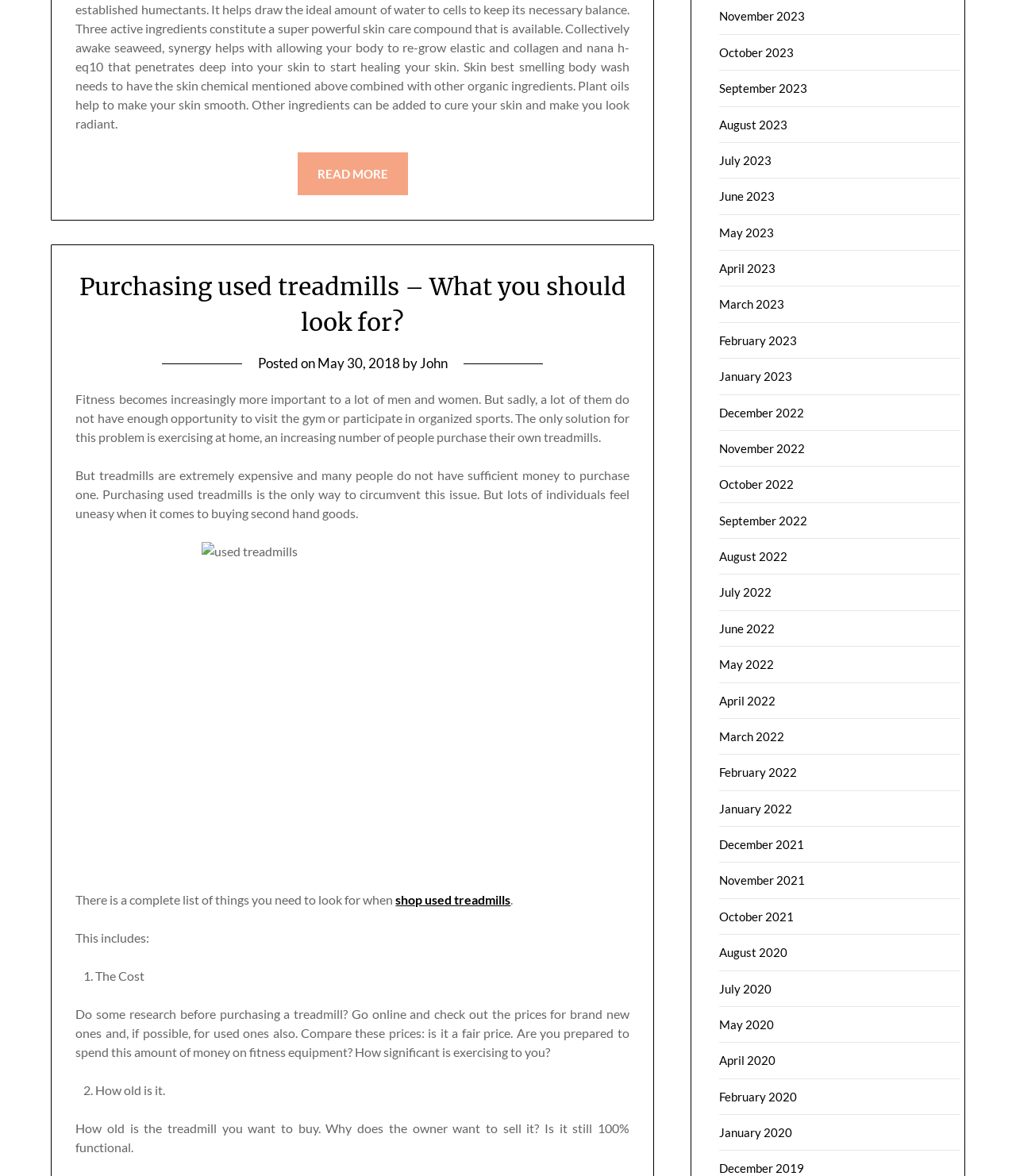Please identify the bounding box coordinates of the element that needs to be clicked to perform the following instruction: "Click 'READ MORE'".

[0.293, 0.13, 0.401, 0.166]